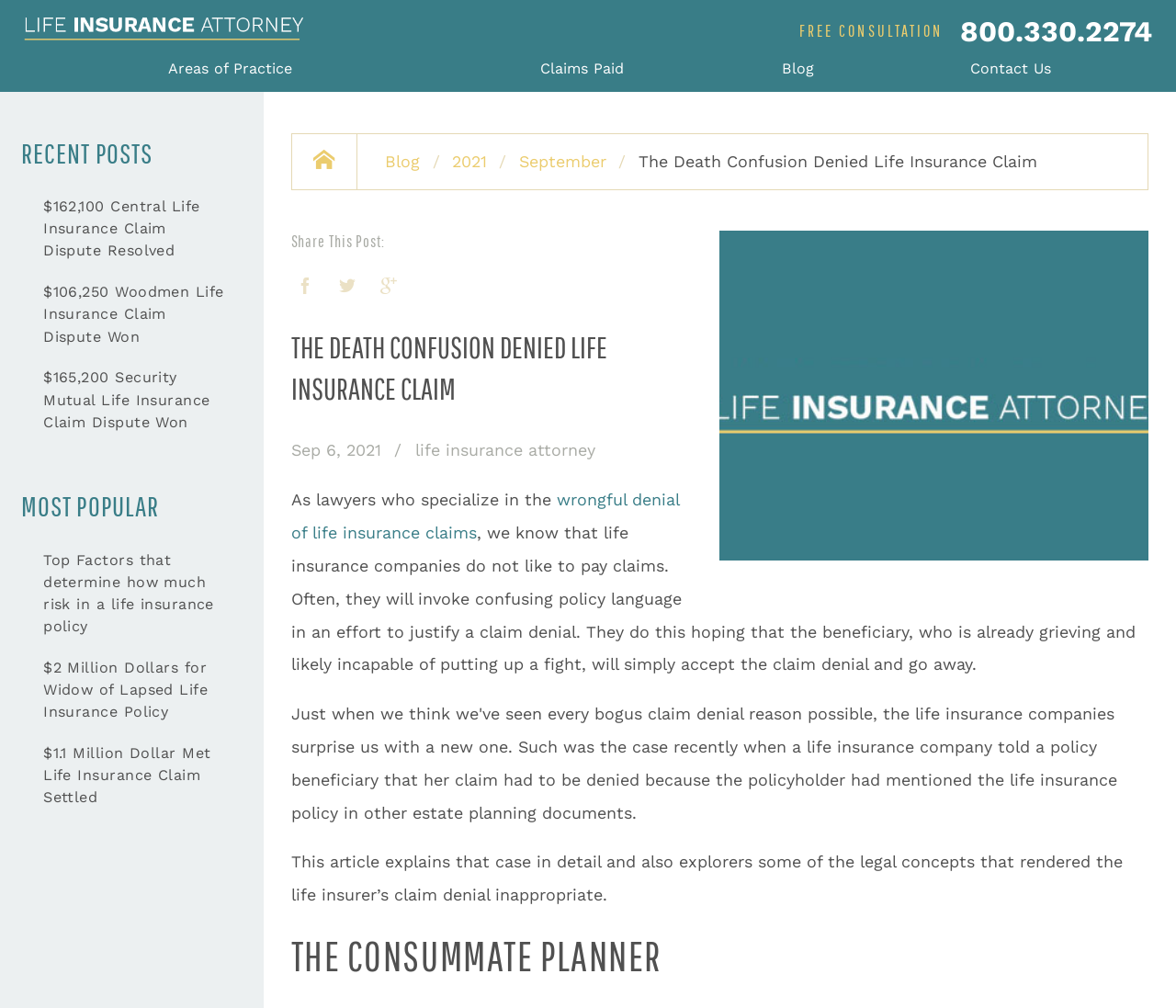Kindly determine the bounding box coordinates for the area that needs to be clicked to execute this instruction: "Call the phone number 800.330.2274".

[0.817, 0.016, 0.98, 0.048]